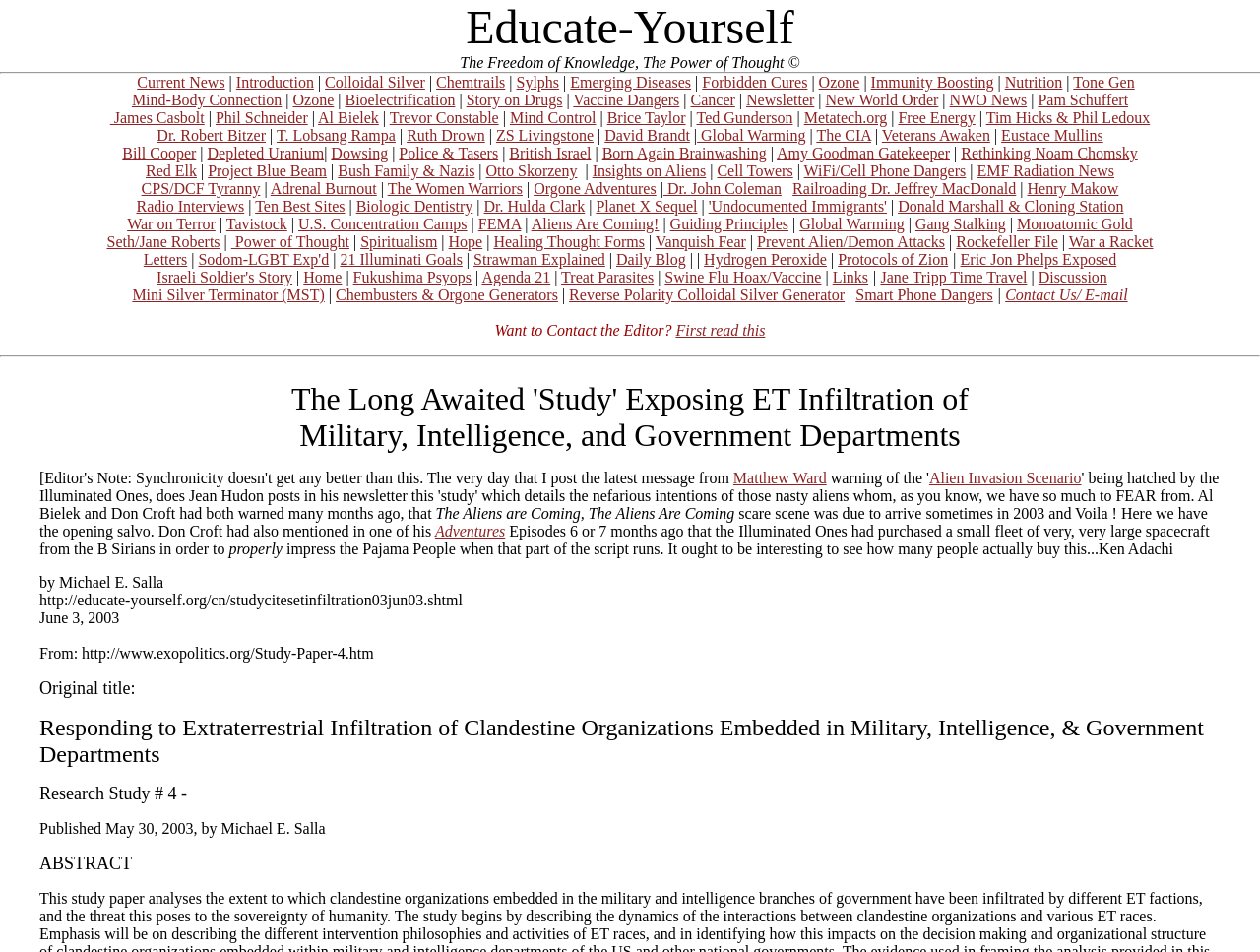Please identify the bounding box coordinates of the element's region that should be clicked to execute the following instruction: "Click on the 'Current News' link". The bounding box coordinates must be four float numbers between 0 and 1, i.e., [left, top, right, bottom].

[0.109, 0.078, 0.179, 0.095]